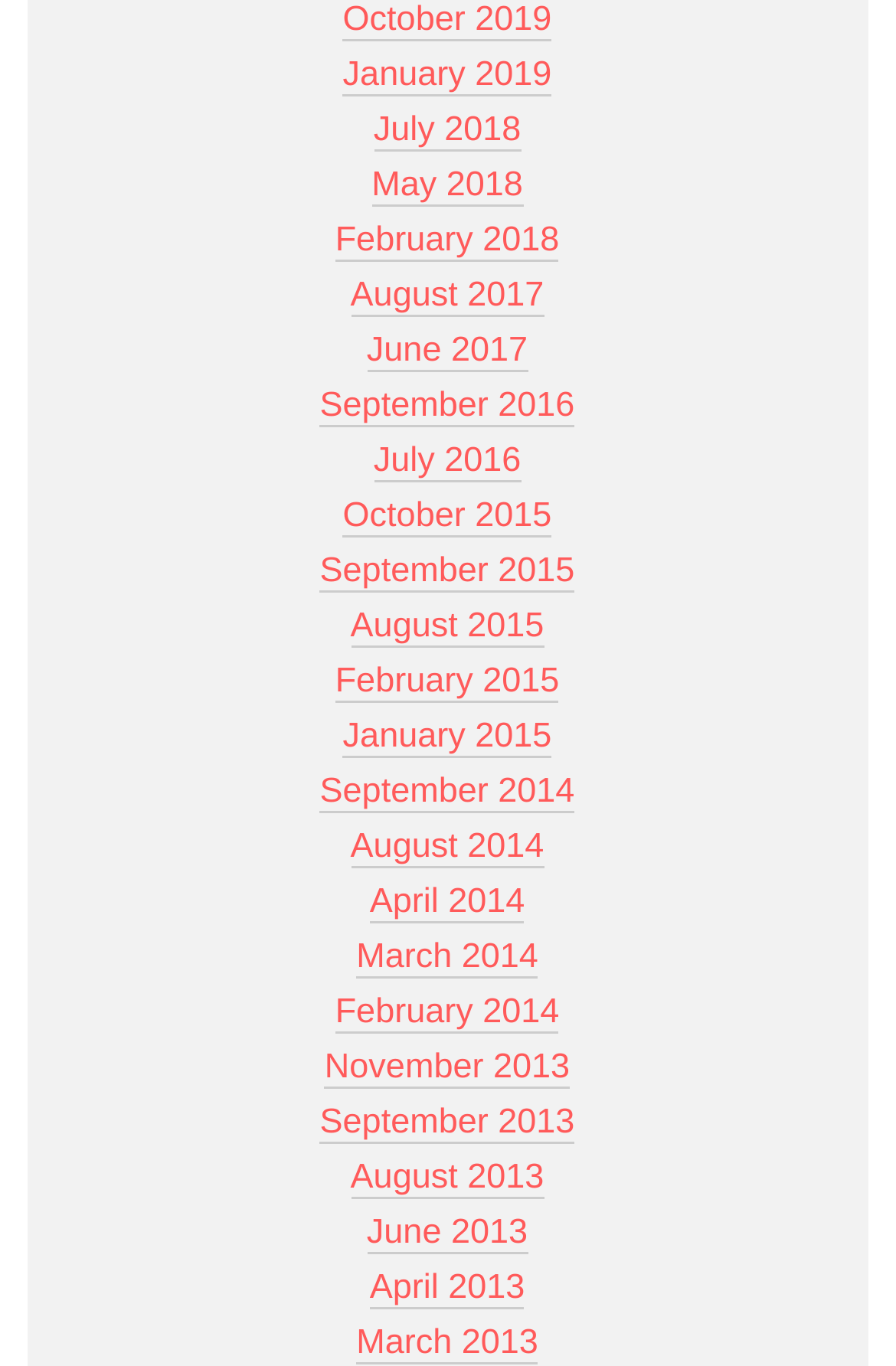Respond with a single word or phrase to the following question: How many months are listed for the year 2014?

4